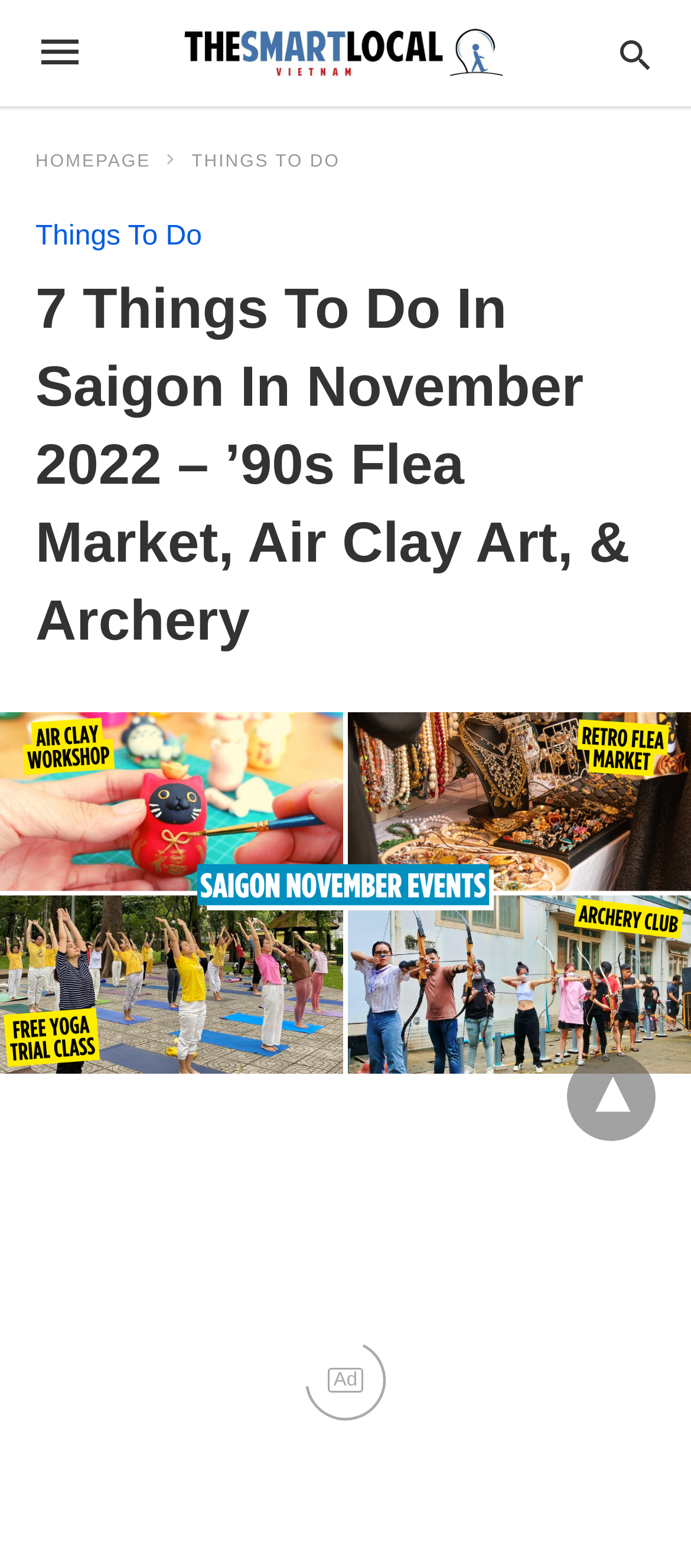Create a detailed summary of the webpage's content and design.

The webpage is about things to do in Saigon in November 2022. At the top left, there is a link to "TheSmartLocal Vietnam - Travel, Lifestyle, Culture & Language Guide" accompanied by an image with the same name. To the right of this link, there is a search bar with a label "Type your query". Below the search bar, there are three links: "HOMEPAGE", "THINGS TO DO", and another "Things To Do" link.

The main content of the webpage is a heading that reads "7 Things To Do In Saigon In November 2022 – ’90s Flea Market, Air Clay Art, & Archery". Below this heading, there is a large image that takes up most of the width of the page. 

At the bottom of the page, there is an advertisement with the text "Ad" and an accompanying image. To the right of the advertisement, there is a dropdown link represented by a downward arrow symbol "▾".